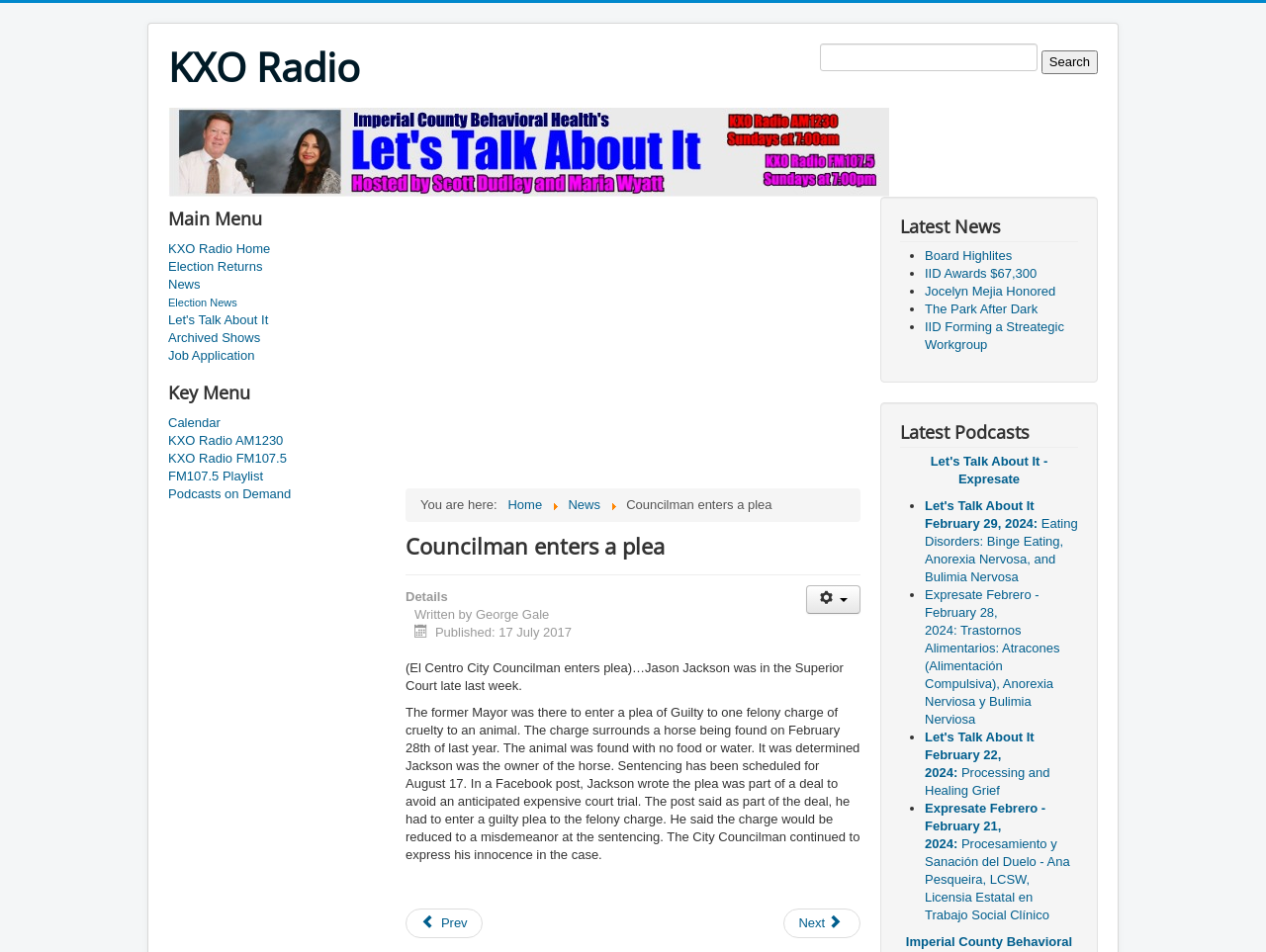Identify the bounding box for the UI element described as: "Board Highlites". The coordinates should be four float numbers between 0 and 1, i.e., [left, top, right, bottom].

[0.73, 0.261, 0.799, 0.276]